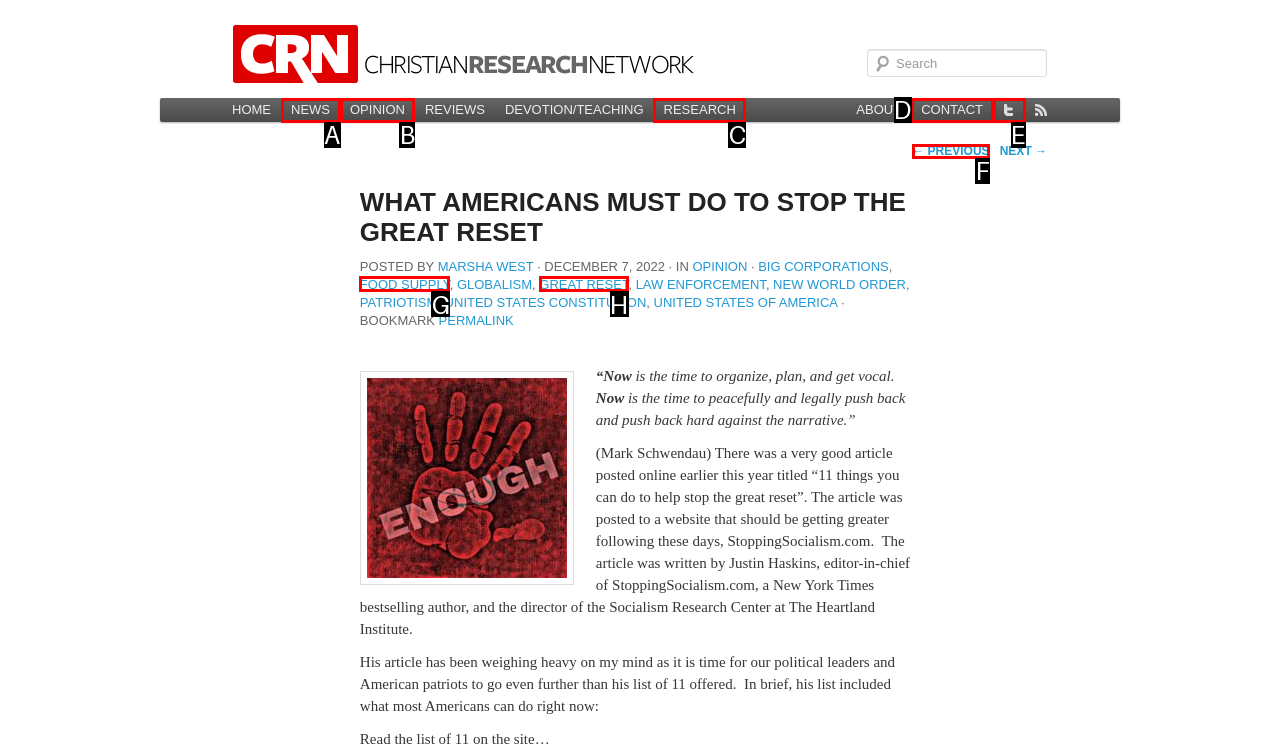Pick the HTML element that should be clicked to execute the task: Follow the Twitter account
Respond with the letter corresponding to the correct choice.

E